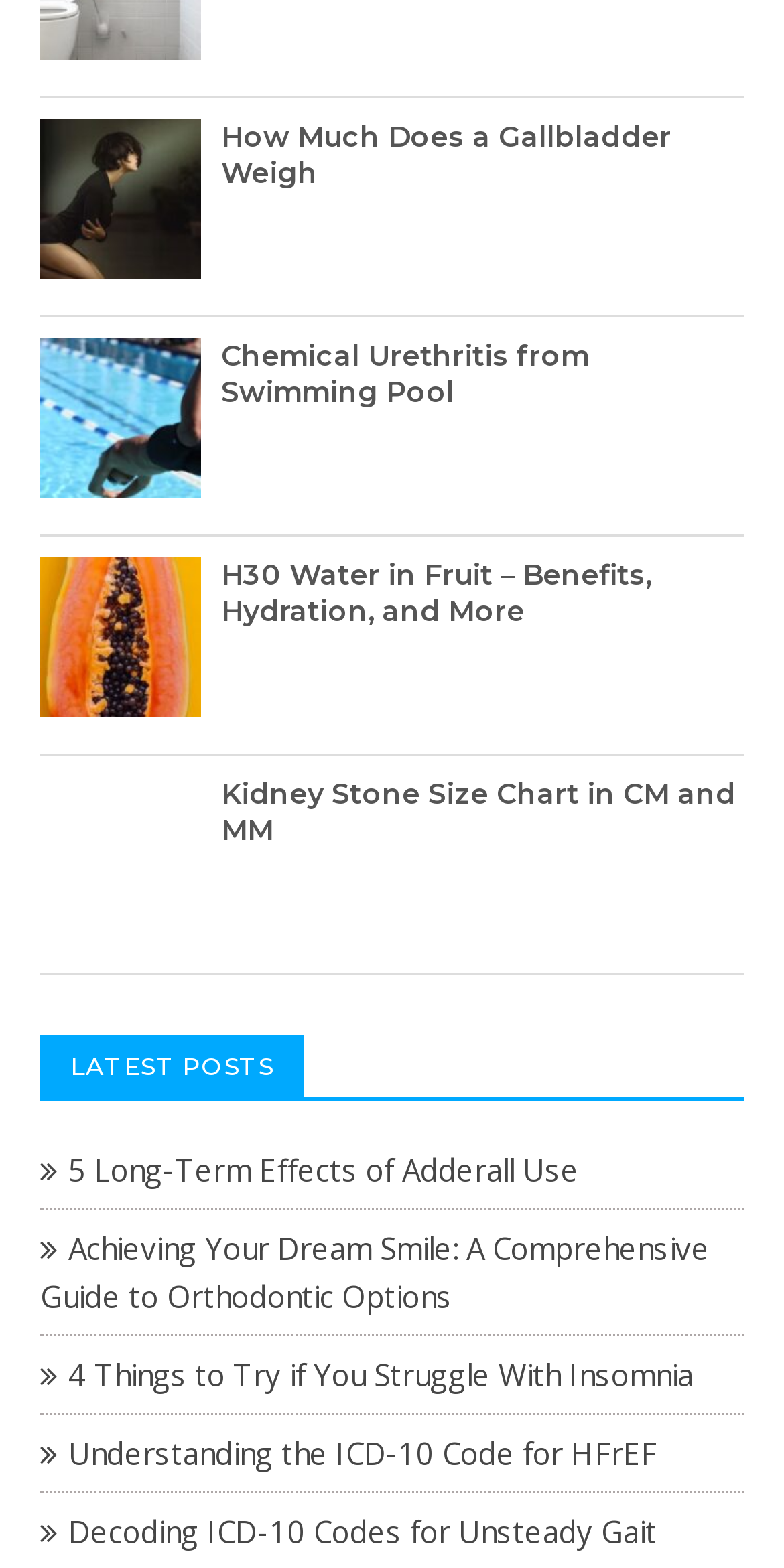What is the title of the last link?
Answer the question with a single word or phrase by looking at the picture.

Decoding ICD-10 Codes for Unsteady Gait